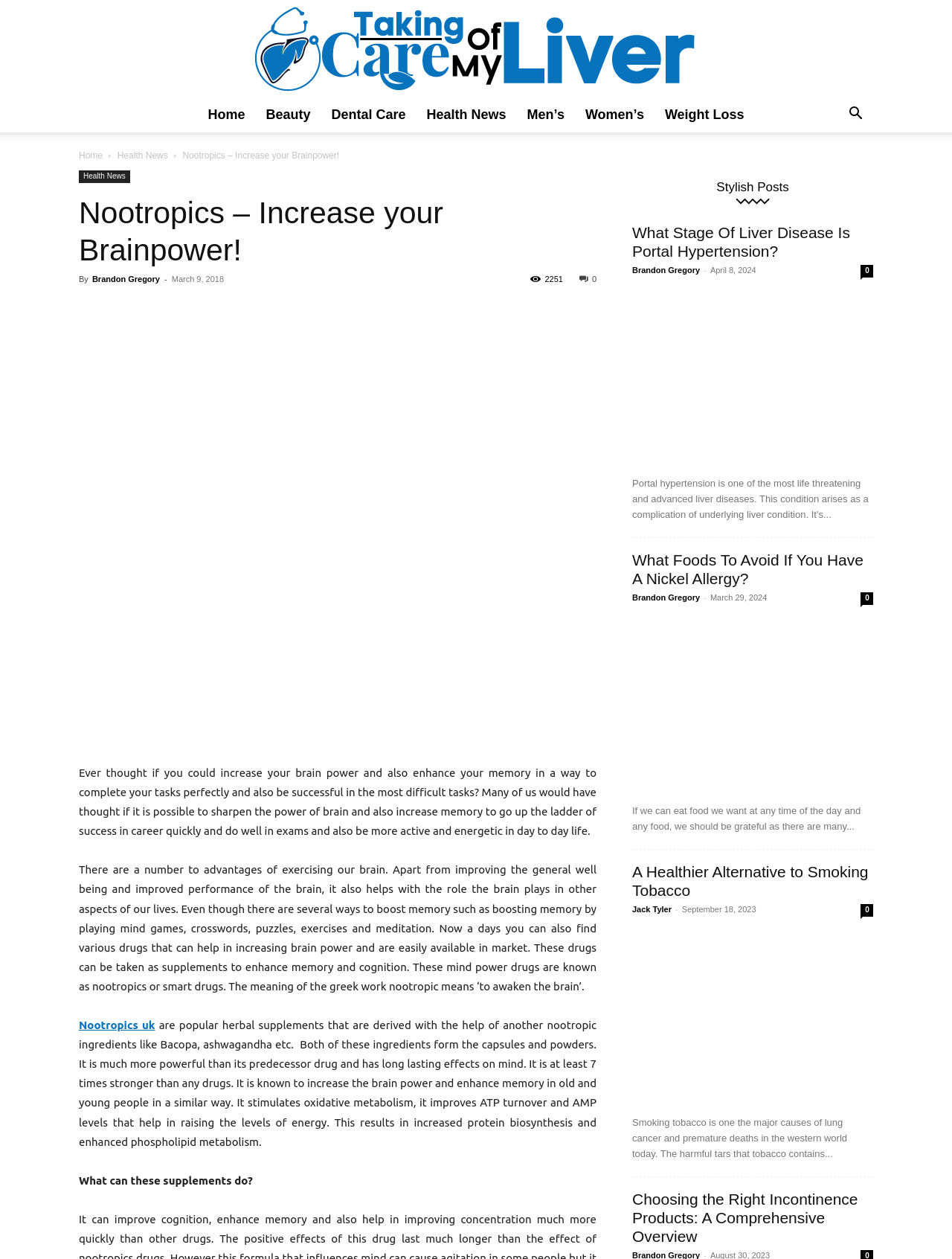What is the date of the second article?
Identify the answer in the screenshot and reply with a single word or phrase.

April 8, 2024